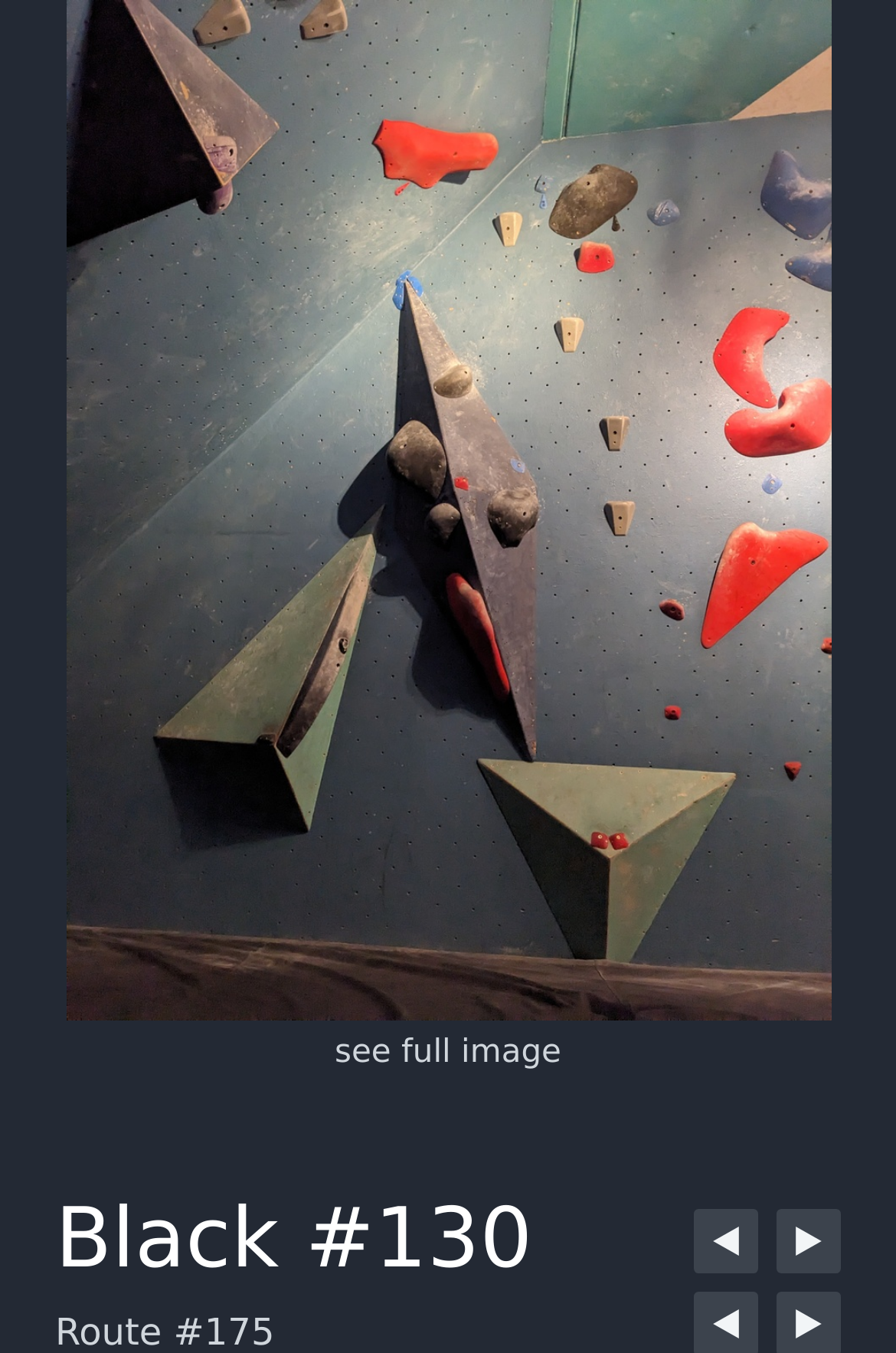Find the bounding box coordinates for the UI element that matches this description: "see full image".

[0.374, 0.764, 0.626, 0.792]